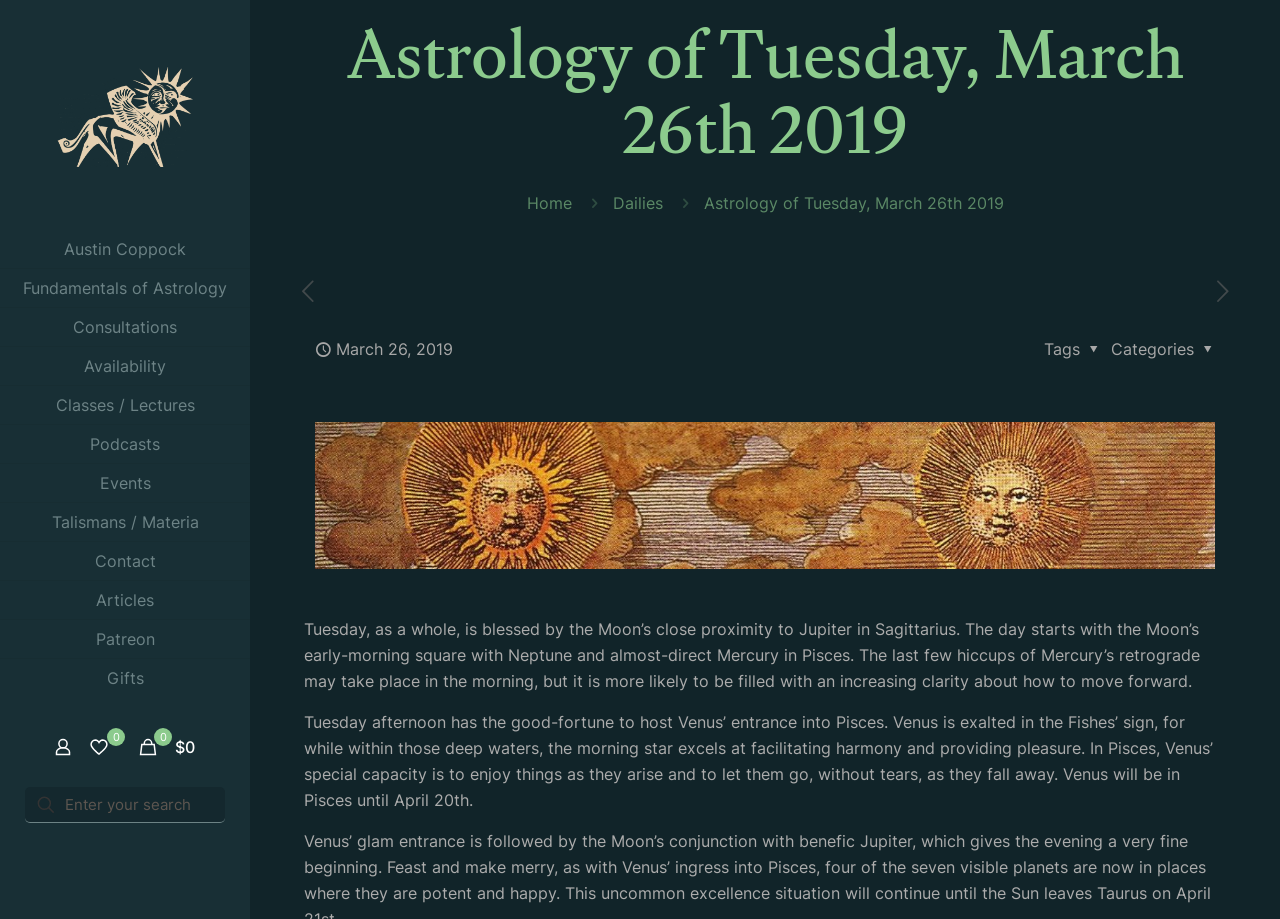Identify the bounding box for the described UI element. Provide the coordinates in (top-left x, top-left y, bottom-right x, bottom-right y) format with values ranging from 0 to 1: Articles

[0.0, 0.632, 0.195, 0.675]